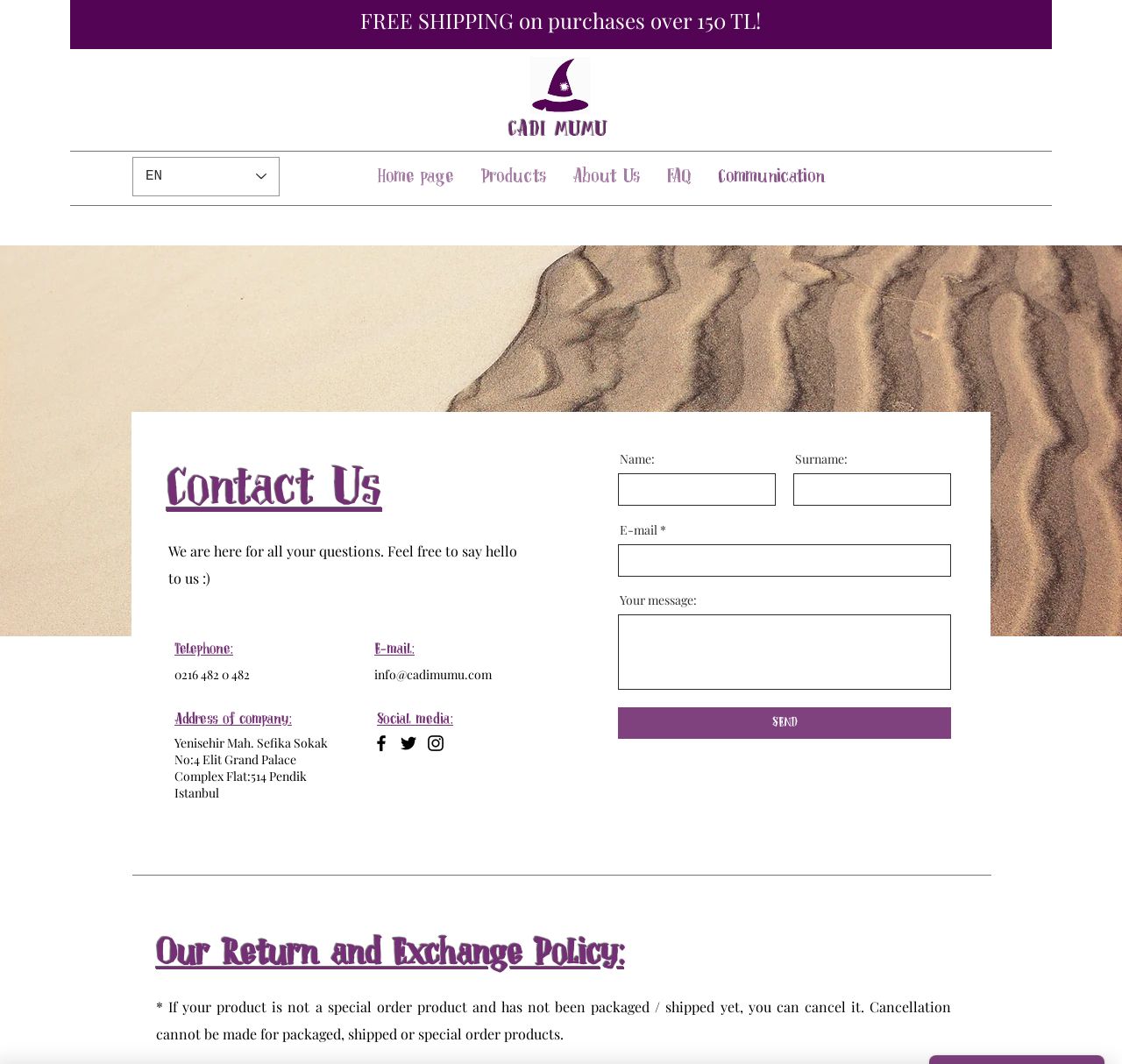What is the company's email address?
Look at the screenshot and respond with a single word or phrase.

info@cadimumu.com